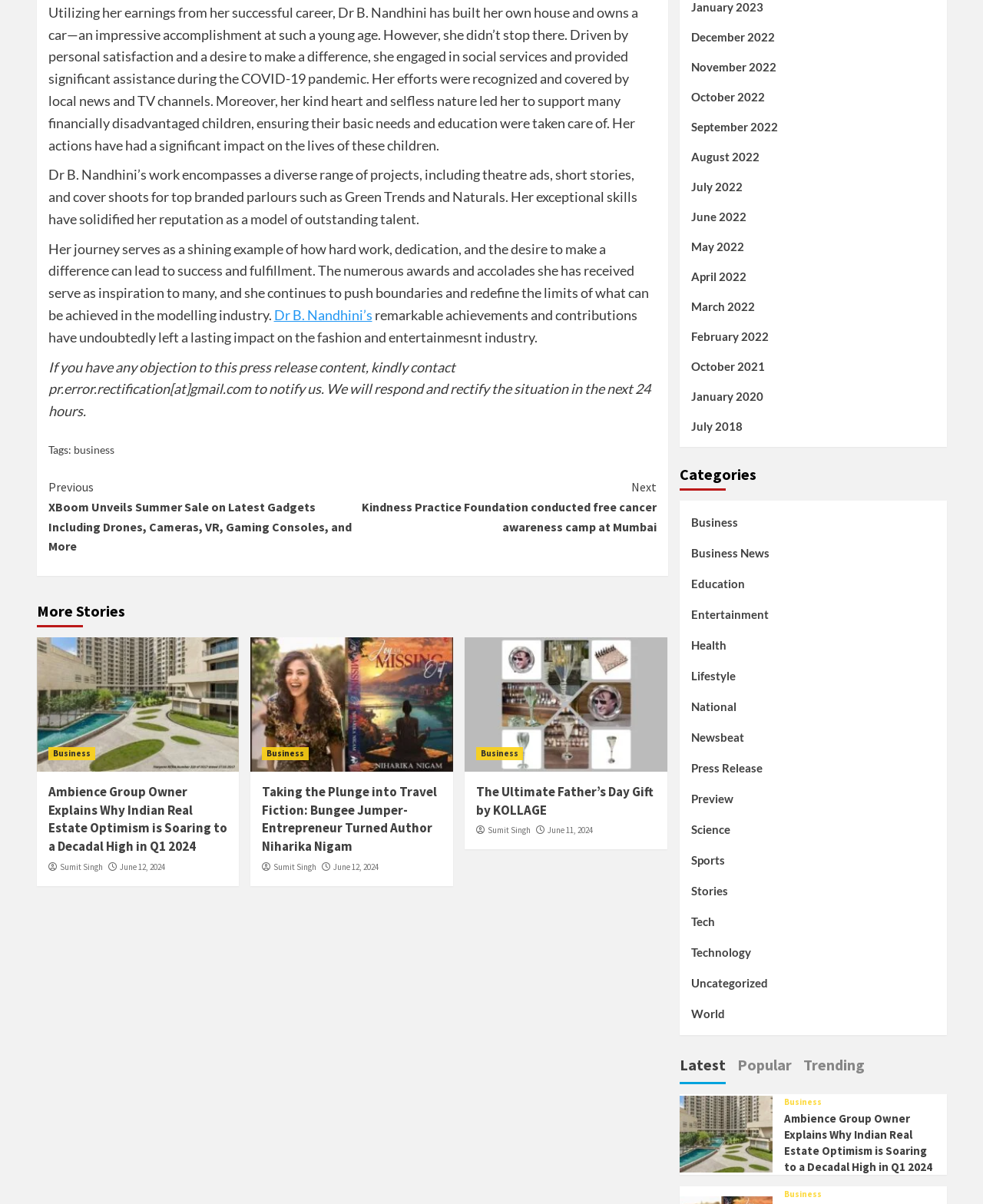What is the purpose of the press release content?
Please describe in detail the information shown in the image to answer the question.

The press release content is about Dr. B. Nandhini's achievements and contributions, which suggests that the purpose of the content is to inform readers about her accomplishments.